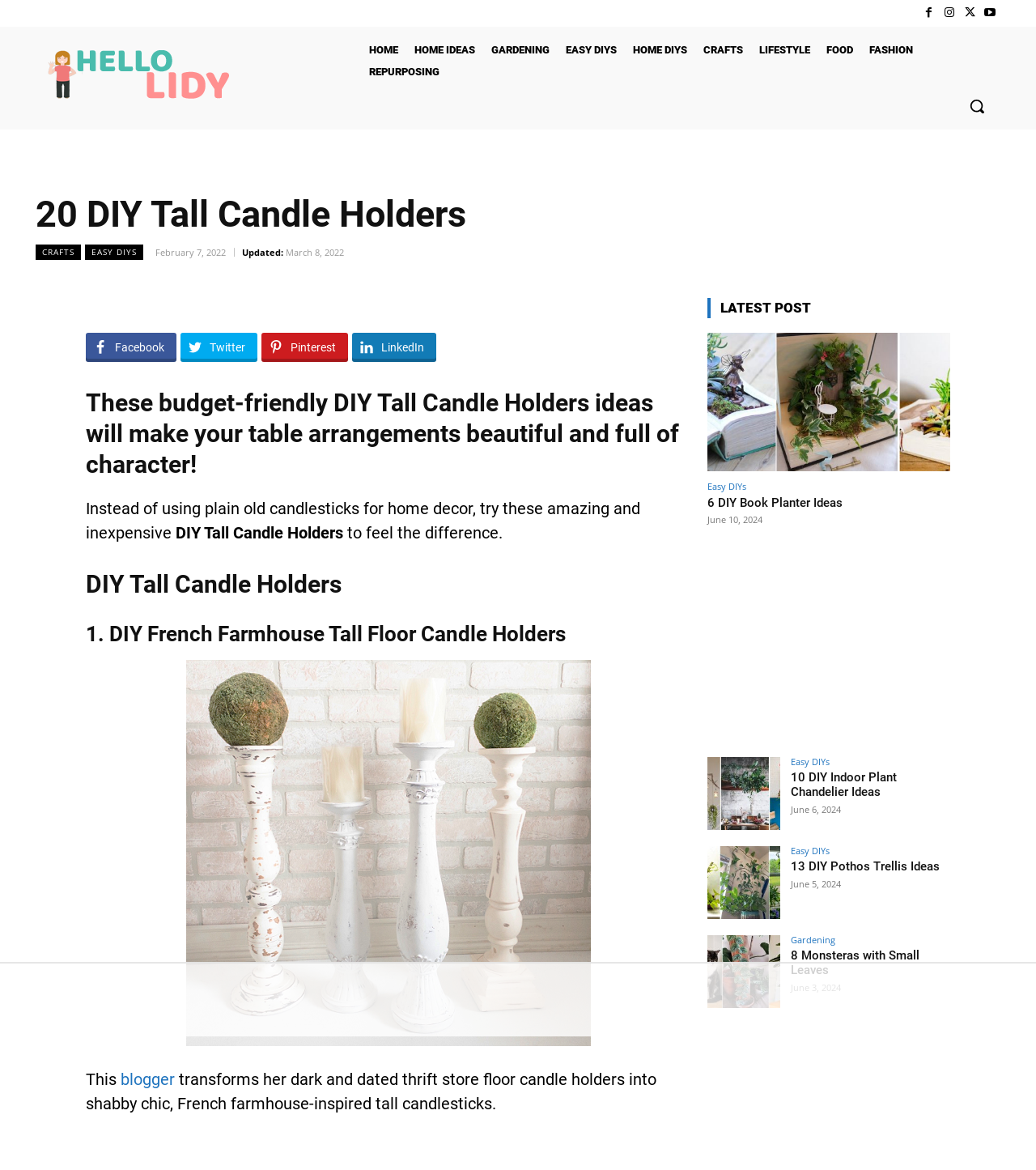Point out the bounding box coordinates of the section to click in order to follow this instruction: "Check the 'LATEST POST'".

[0.695, 0.256, 0.783, 0.27]